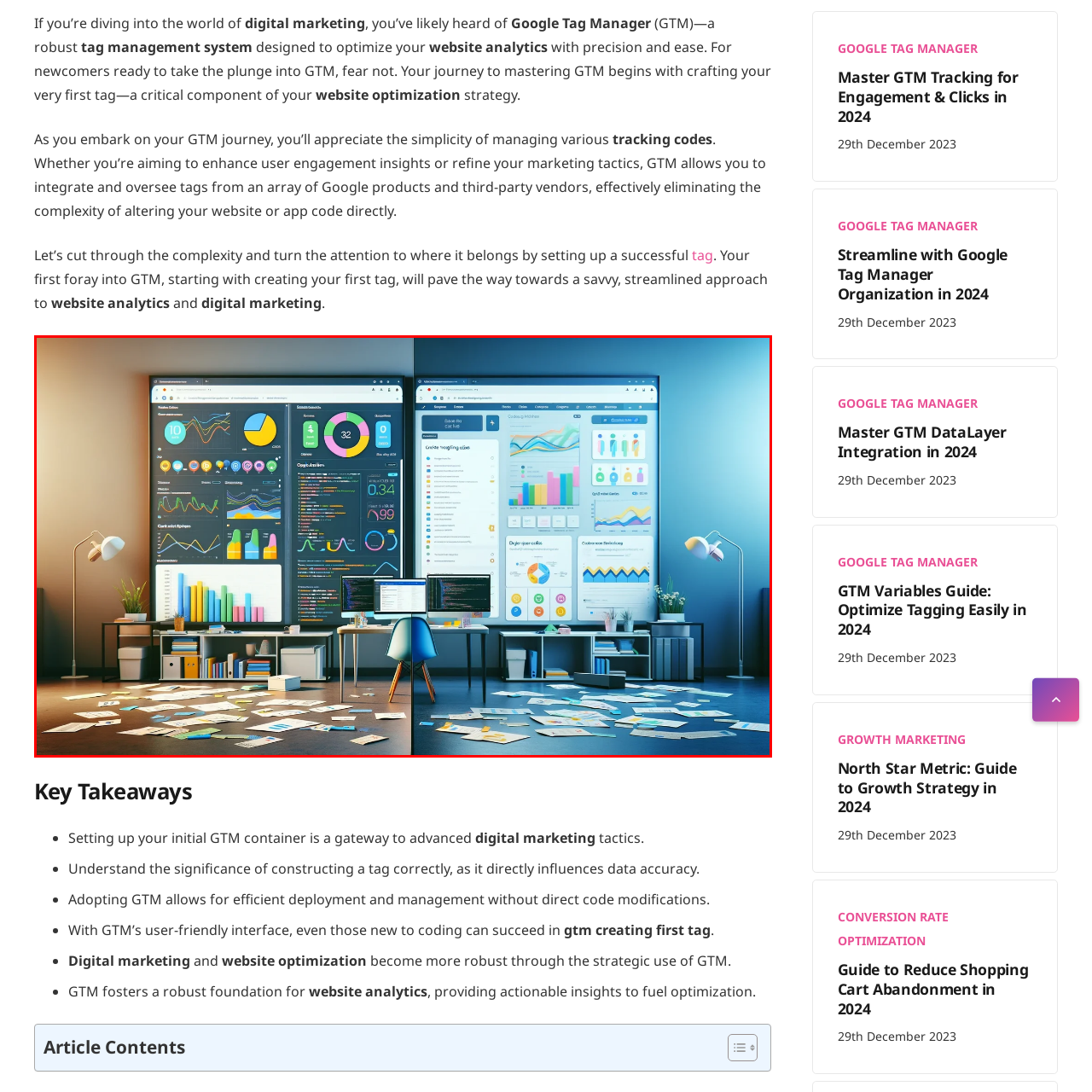Check the image highlighted in red, What is the significance of the lamp in the scene?
 Please answer in a single word or phrase.

Enhances inviting atmosphere